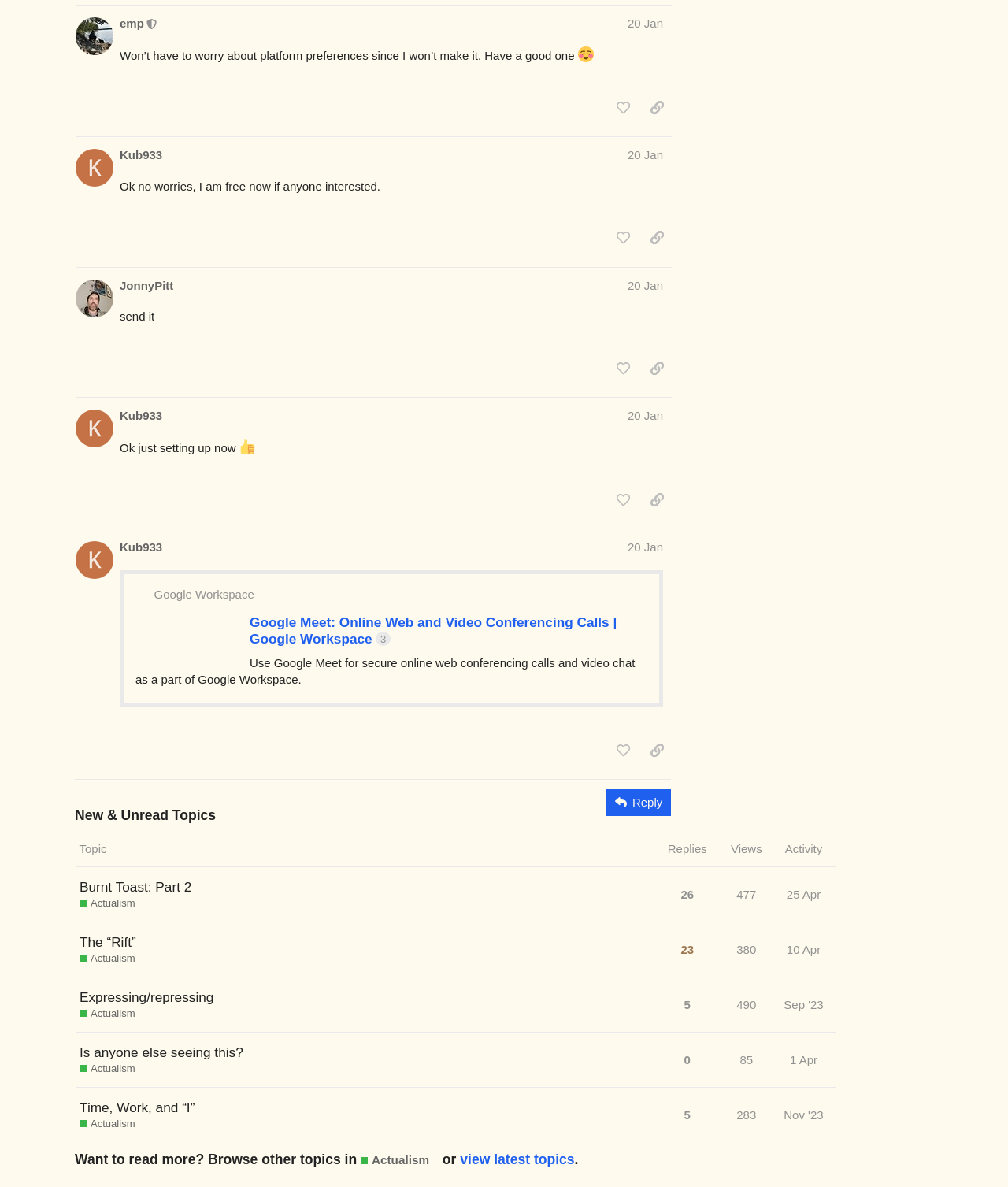How many posts are displayed on this webpage?
Answer with a single word or phrase, using the screenshot for reference.

5